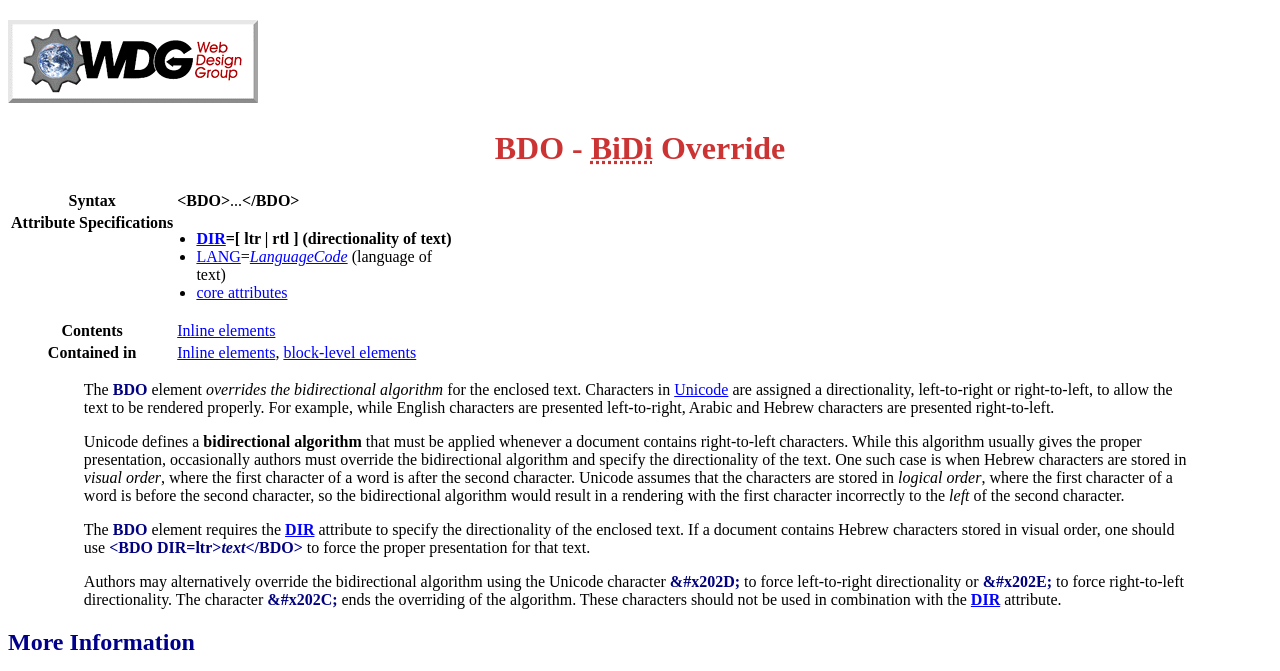Extract the primary heading text from the webpage.

BDO - BiDi Override